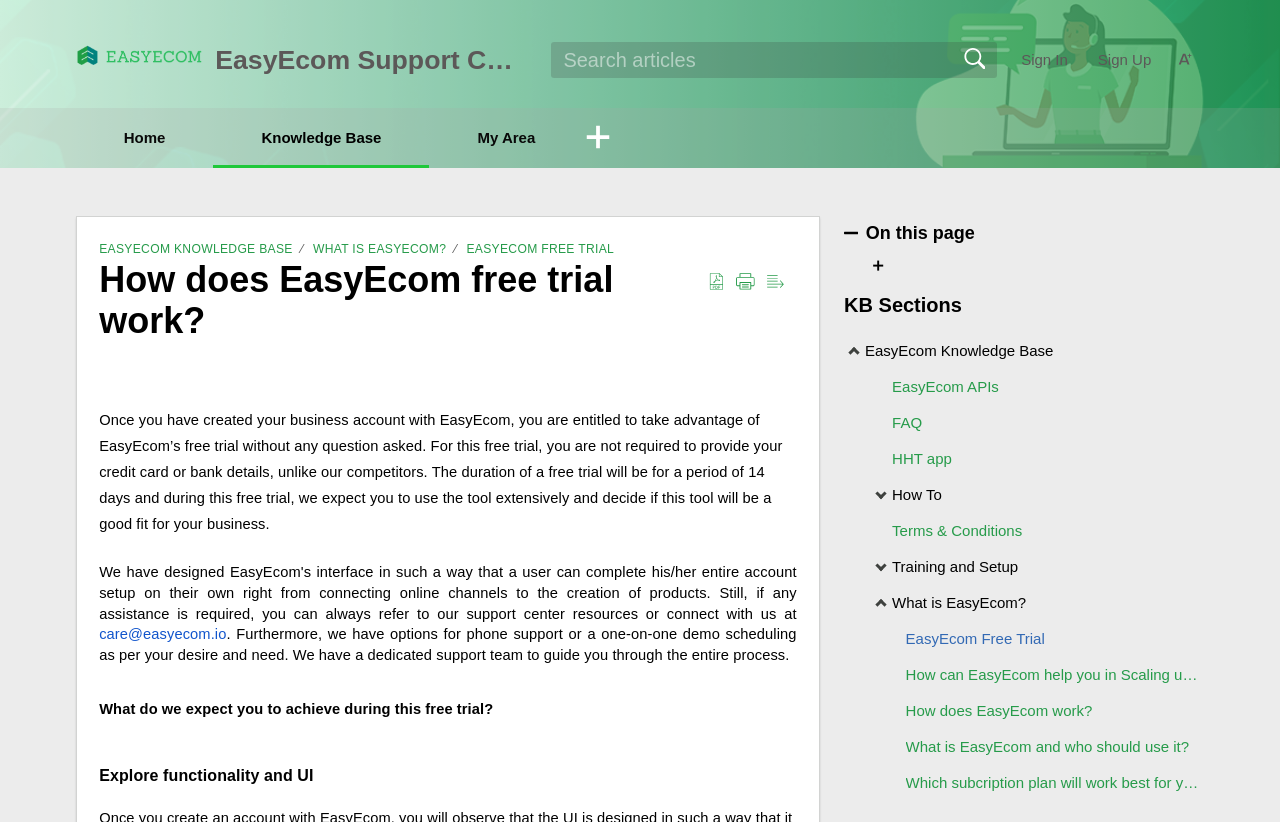Can you find the bounding box coordinates for the UI element given this description: "title="Print""? Provide the coordinates as four float numbers between 0 and 1: [left, top, right, bottom].

[0.575, 0.329, 0.59, 0.358]